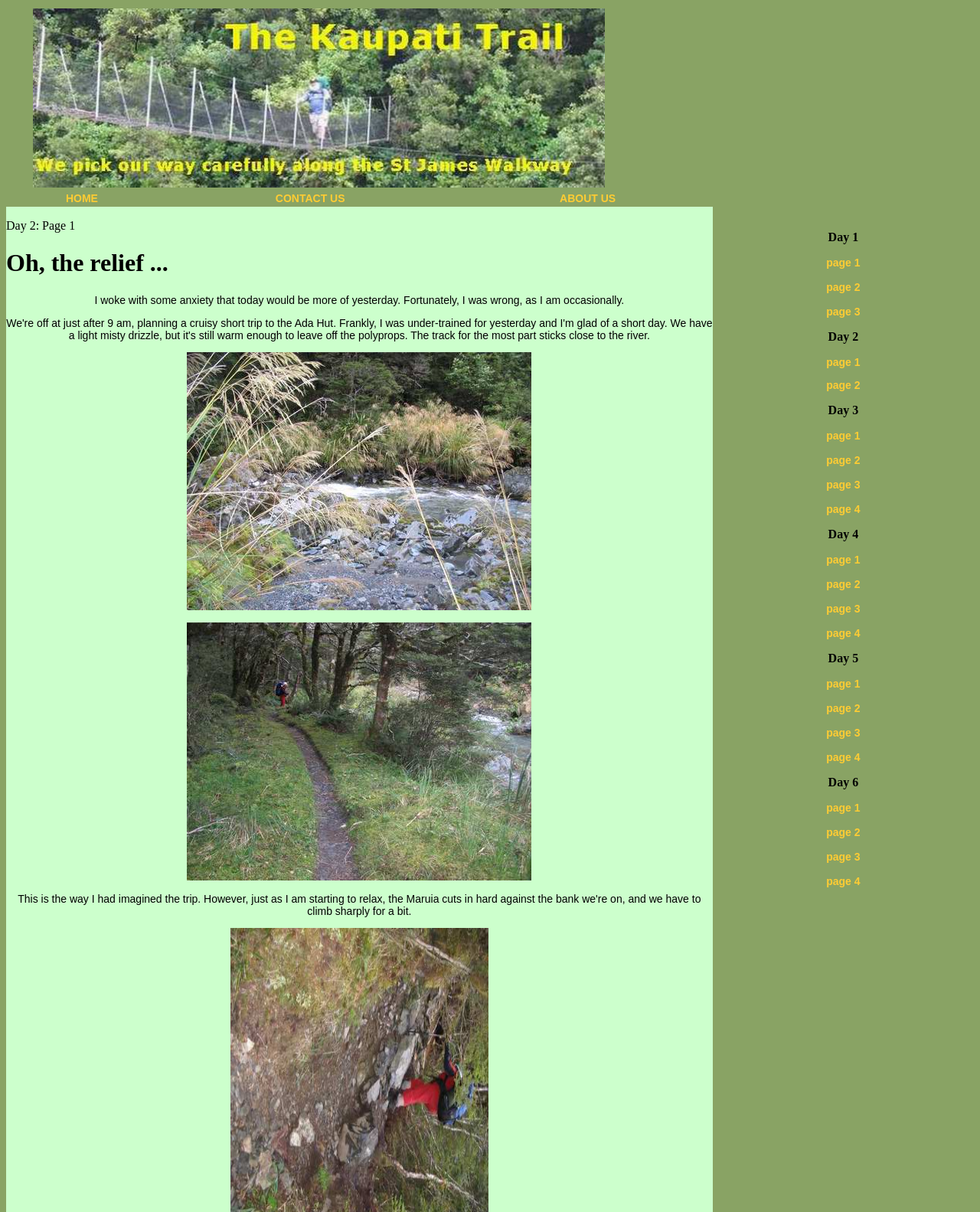Can you provide the bounding box coordinates for the element that should be clicked to implement the instruction: "Click HOME"?

[0.067, 0.159, 0.1, 0.169]